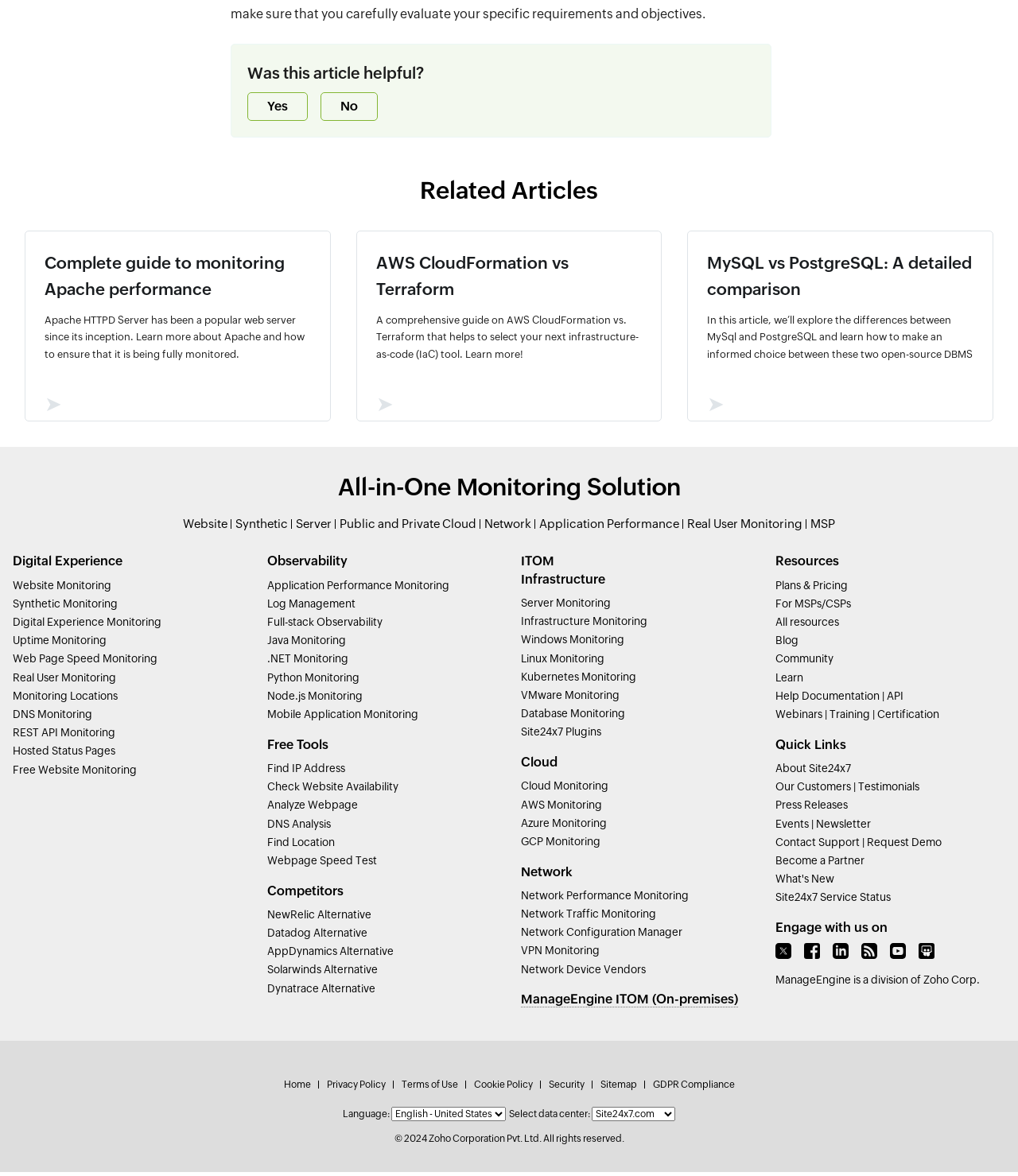Locate the bounding box coordinates of the segment that needs to be clicked to meet this instruction: "visit Library".

None